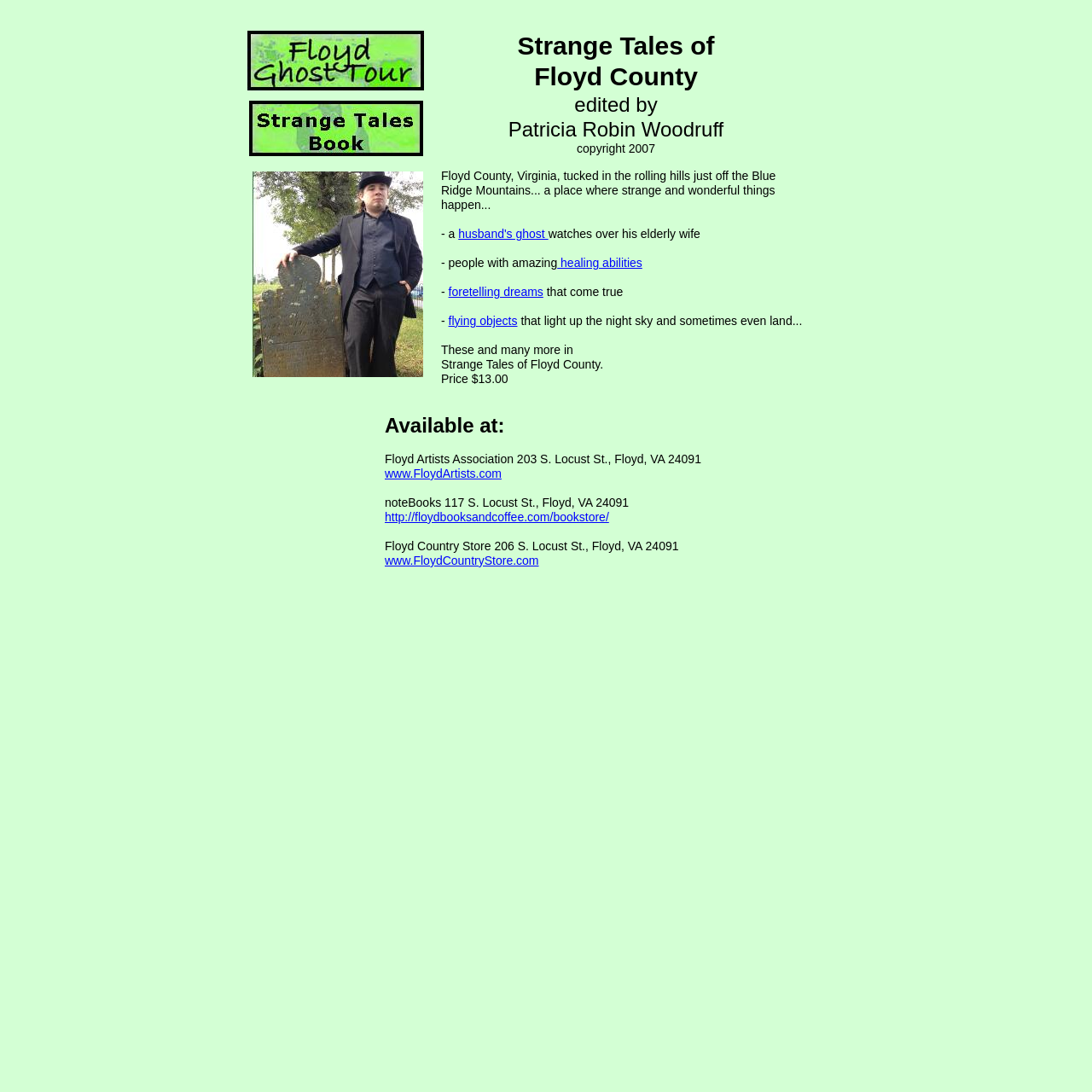Please locate the bounding box coordinates of the region I need to click to follow this instruction: "Visit 'The University of Utah'".

None